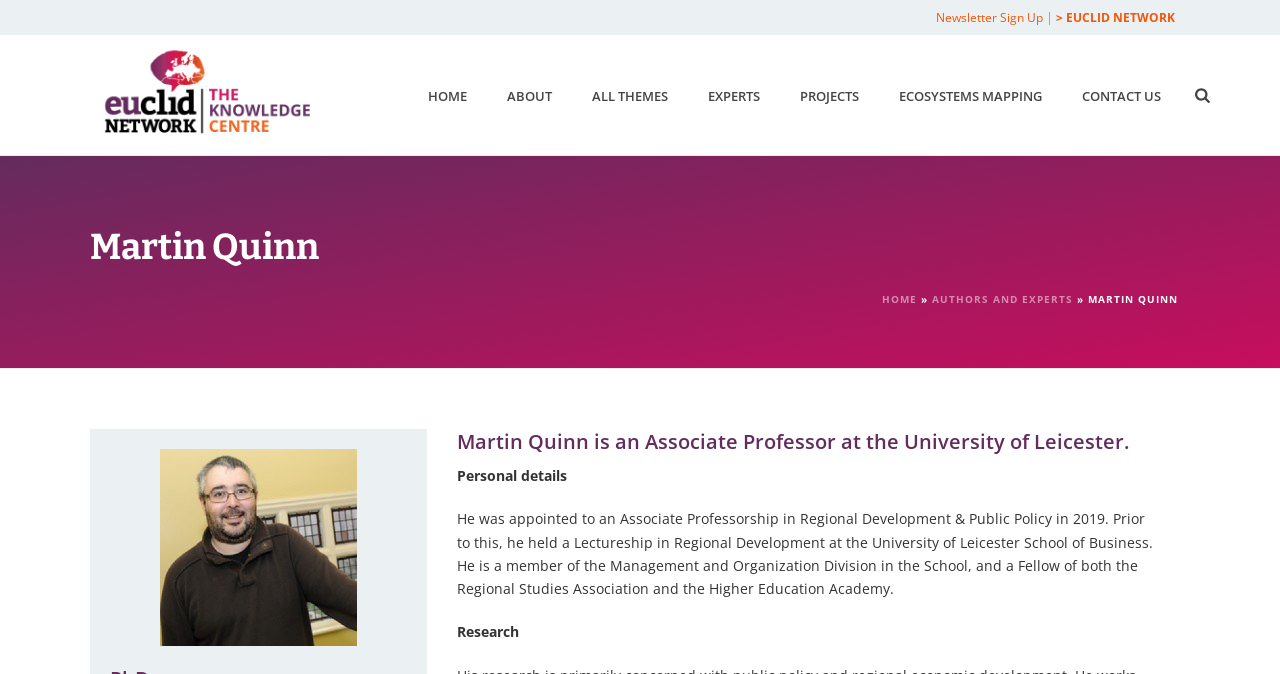What is the topic of Martin Quinn's research?
Examine the webpage screenshot and provide an in-depth answer to the question.

The webpage has a static text 'He was appointed to an Associate Professorship in Regional Development & Public Policy in 2019.' which indicates that Martin Quinn's research is related to Regional Development & Public Policy.